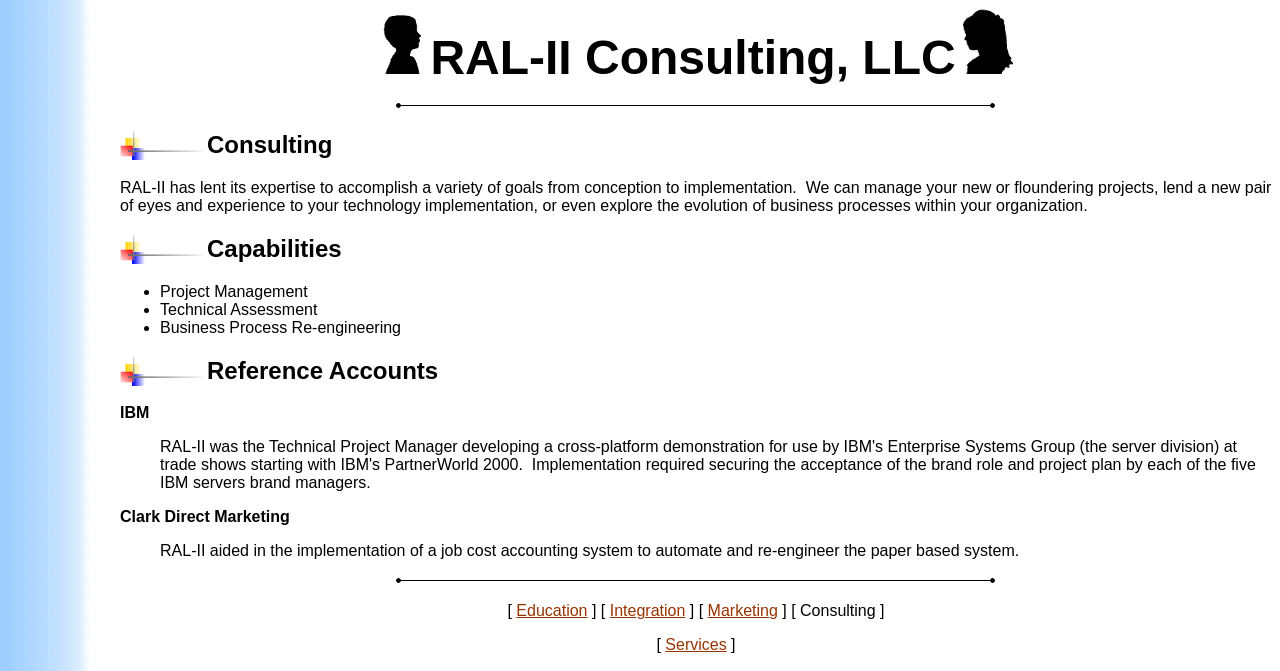Analyze the image and deliver a detailed answer to the question: What is one of the capabilities of RAL-II Consulting?

One of the capabilities of RAL-II Consulting is Project Management, which is listed as a bullet point under the heading 'Capabilities'. This suggests that RAL-II Consulting has expertise in managing projects.